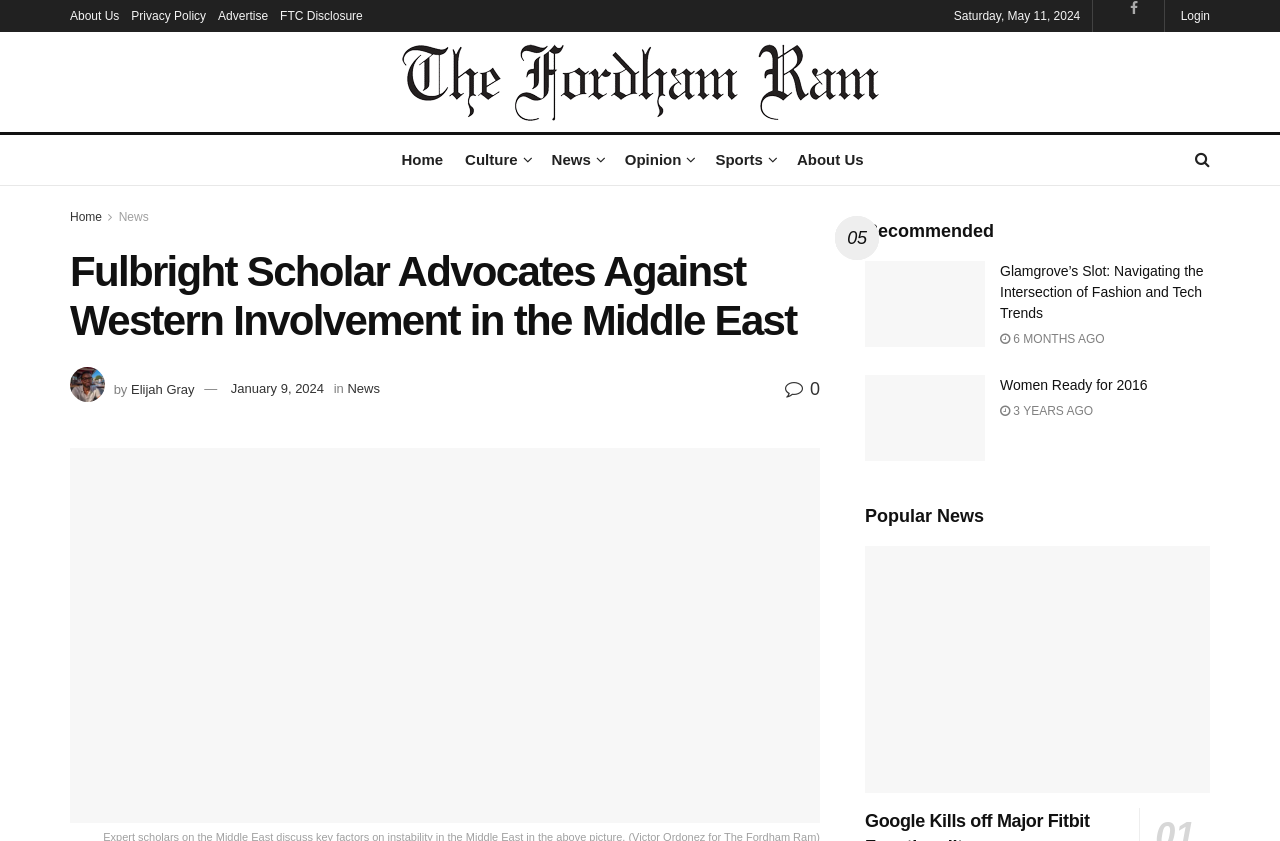Provide the bounding box coordinates of the UI element that matches the description: "Home".

[0.055, 0.25, 0.08, 0.266]